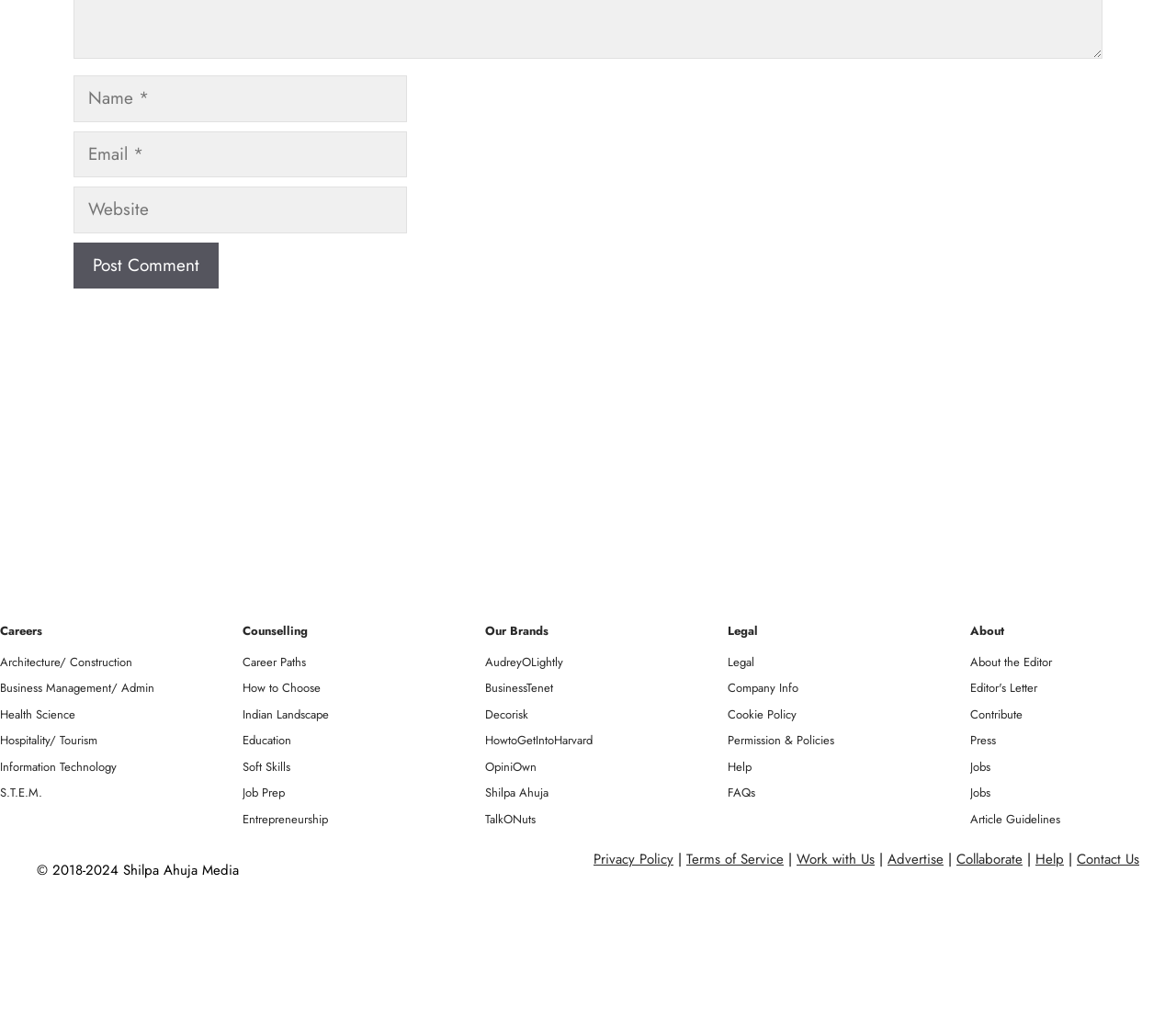Please identify the coordinates of the bounding box for the clickable region that will accomplish this instruction: "Enter your name".

[0.062, 0.074, 0.346, 0.12]